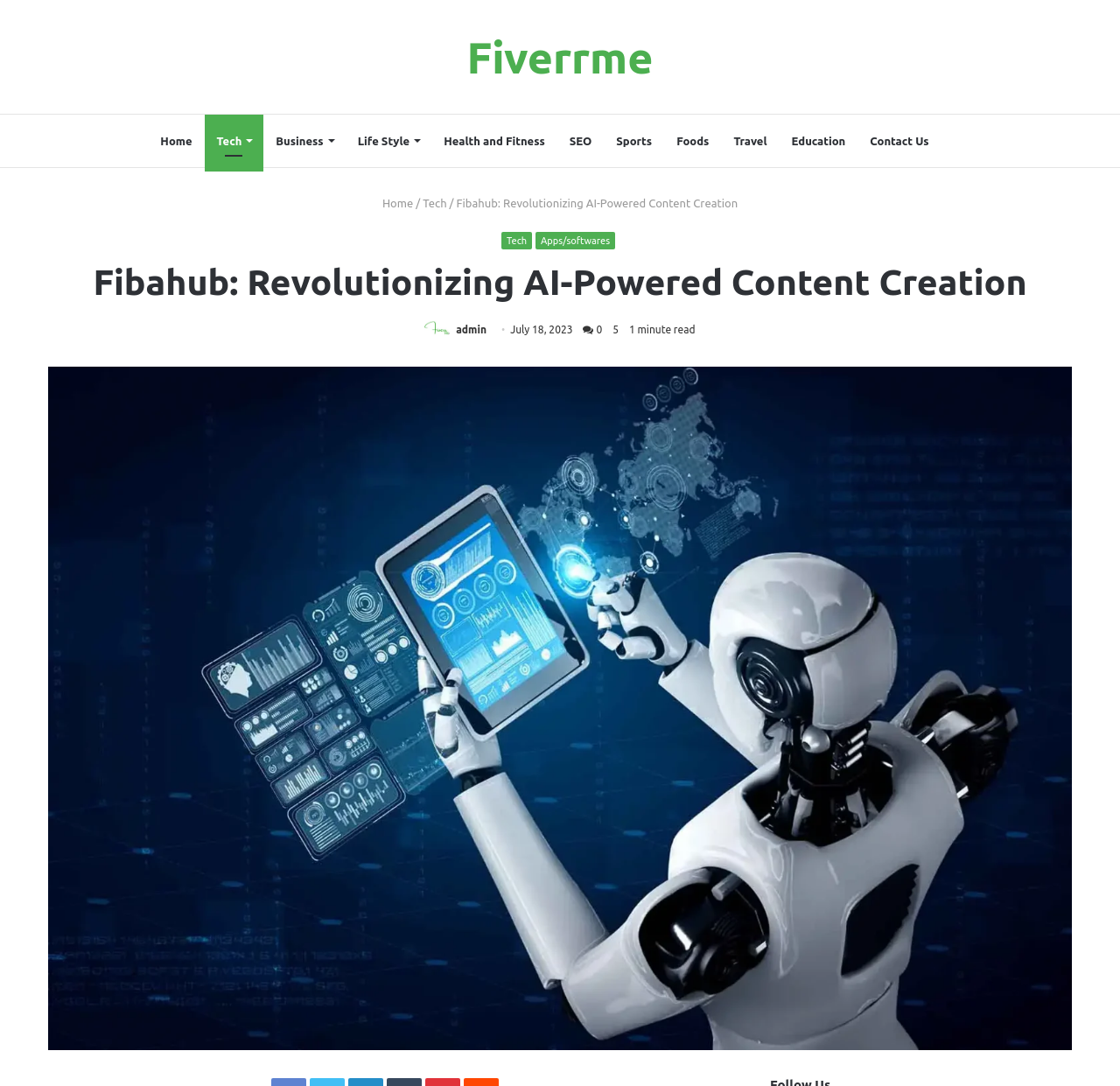Based on the element description Health and Fitness, identify the bounding box coordinates for the UI element. The coordinates should be in the format (top-left x, top-left y, bottom-right x, bottom-right y) and within the 0 to 1 range.

[0.385, 0.106, 0.497, 0.154]